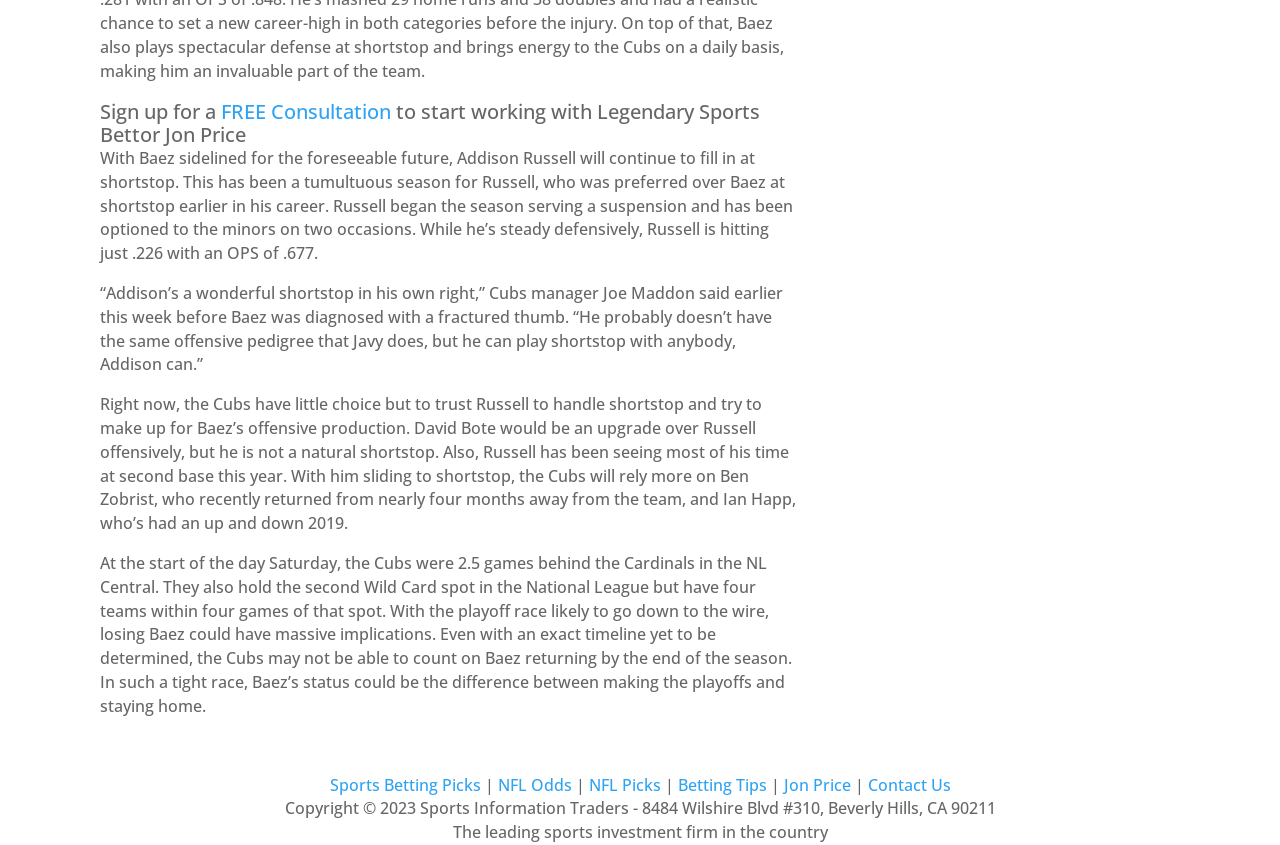Given the webpage screenshot, identify the bounding box of the UI element that matches this description: "Fleetwood Mac Show".

None